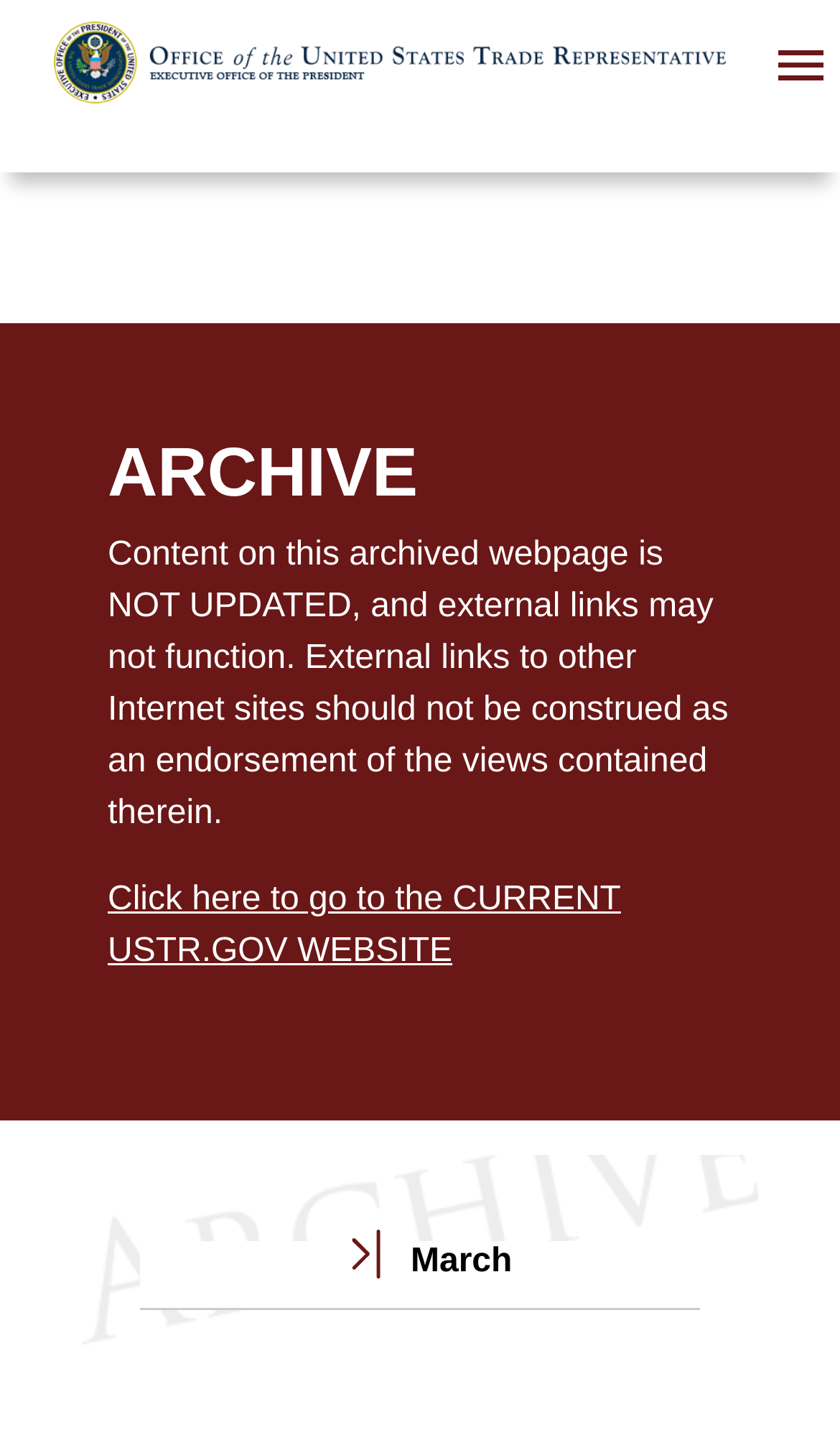What is the current selection in the tablist?
Using the image as a reference, answer the question with a short word or phrase.

March